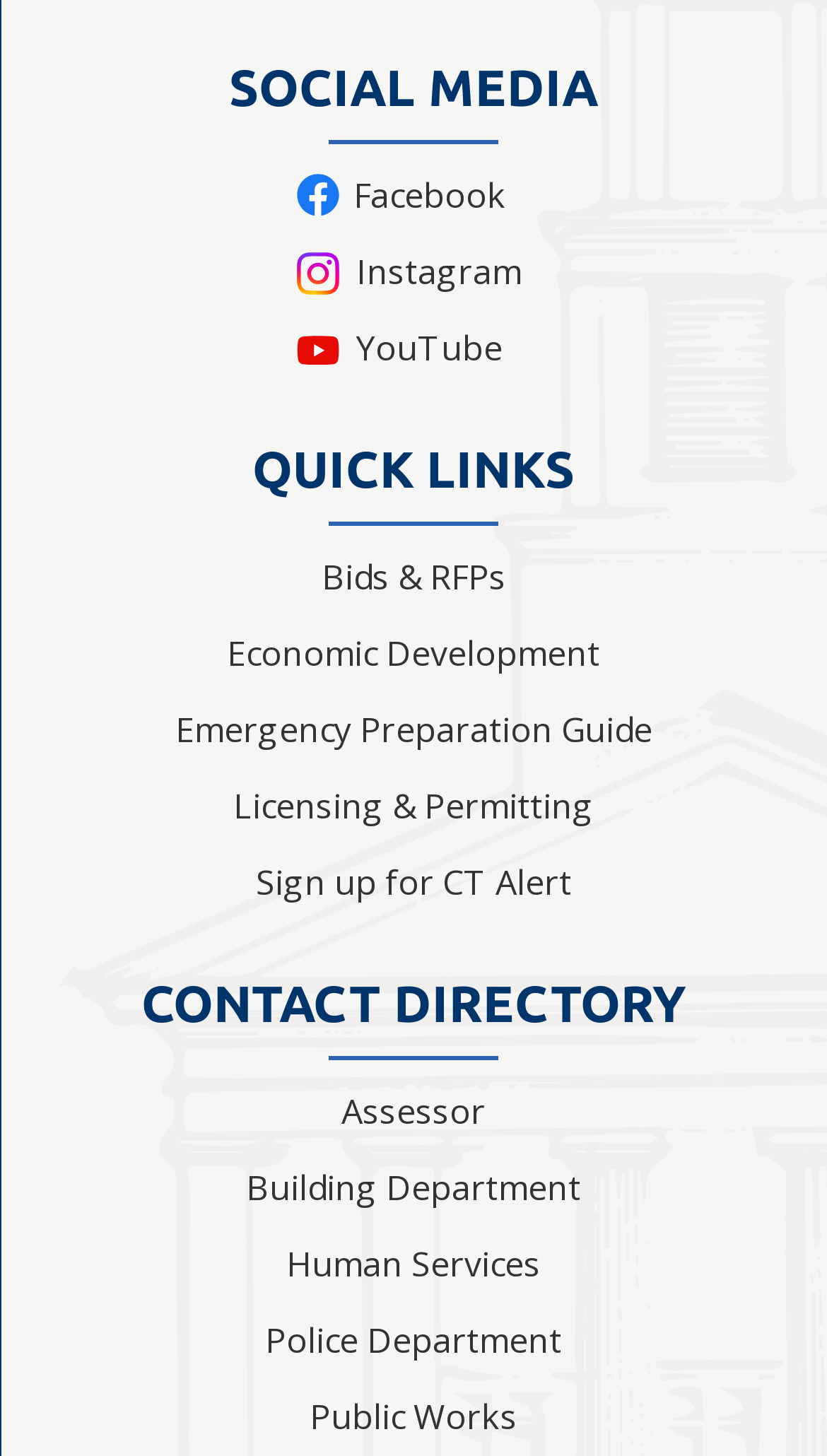How many links are available under the CONTACT DIRECTORY heading?
Look at the screenshot and provide an in-depth answer.

There are 5 links available under the CONTACT DIRECTORY heading, which are 'CONTACT DIRECTORY', 'Assessor', 'Building Department', 'Human Services', and 'Police Department', all located within the region 'CONTACT DIRECTORY' with a bounding box of [0.041, 0.665, 0.959, 0.717].